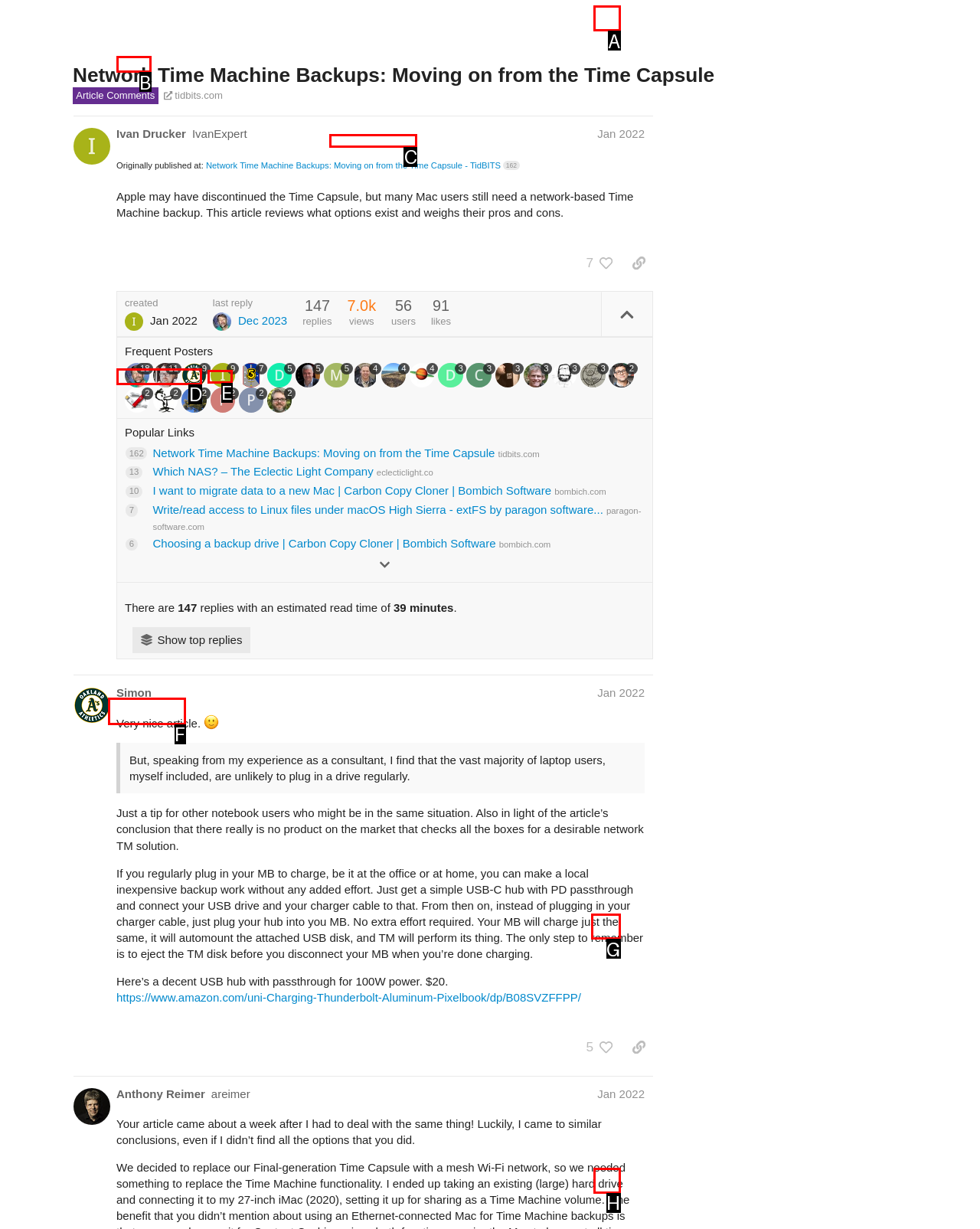From the given choices, determine which HTML element aligns with the description: Paragon page 1 Respond with the letter of the appropriate option.

C